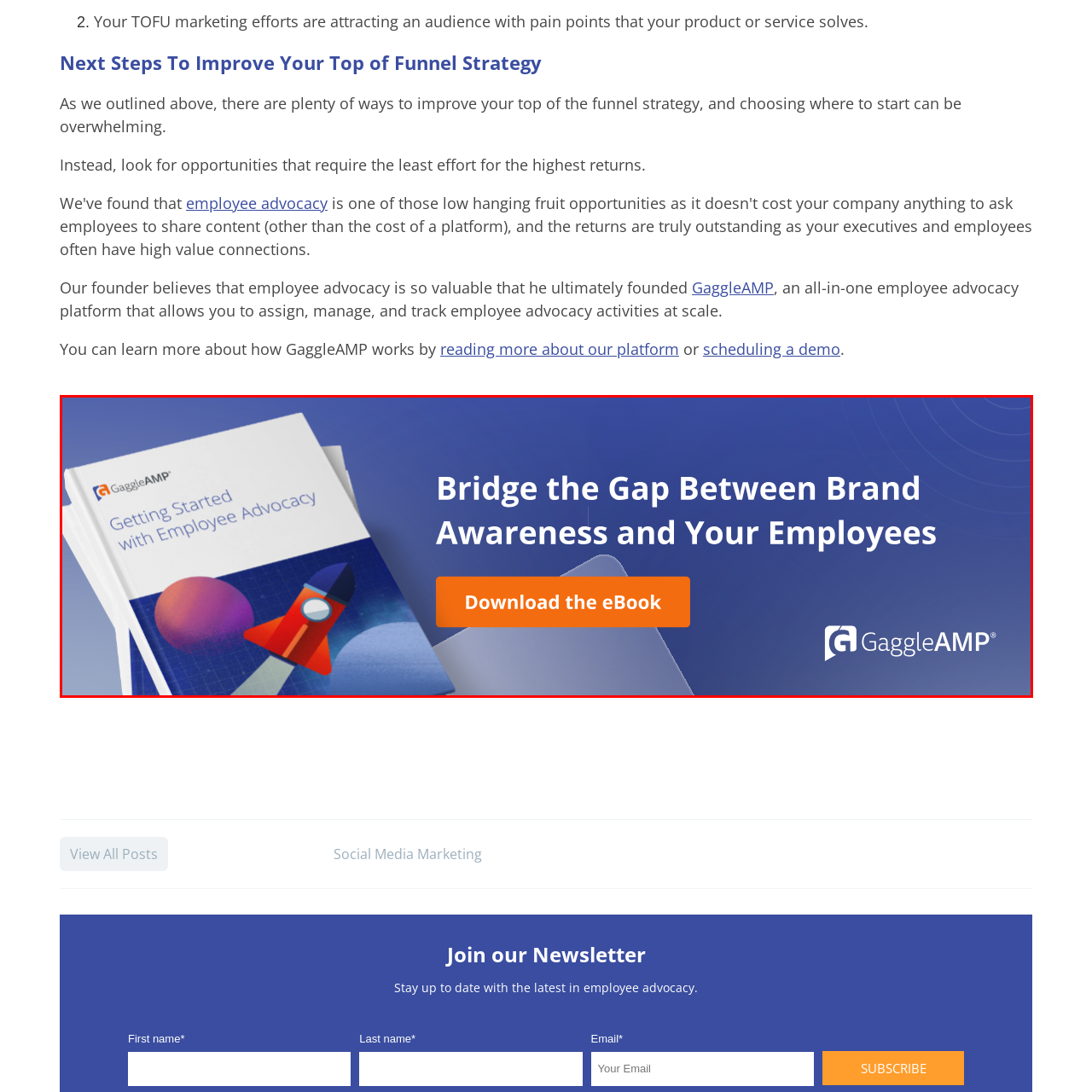Provide a thorough caption for the image that is surrounded by the red boundary.

The image features a promotional eBook cover from GaggleAMP titled "Getting Started with Employee Advocacy." It showcases a dynamic and colorful design, illustrating a vibrant rocket launch against a gradient blue background, symbolizing growth and engagement. The accompanying text prominently emphasizes, "Bridge the Gap Between Brand Awareness and Your Employees," inviting viewers to take action by downloading the eBook. A call-to-action button labeled "Download the eBook" is centrally positioned, encouraging users to engage with the content and enhance their understanding of employee advocacy strategies. The GaggleAMP logo appears in the bottom corner, reinforcing brand identity.